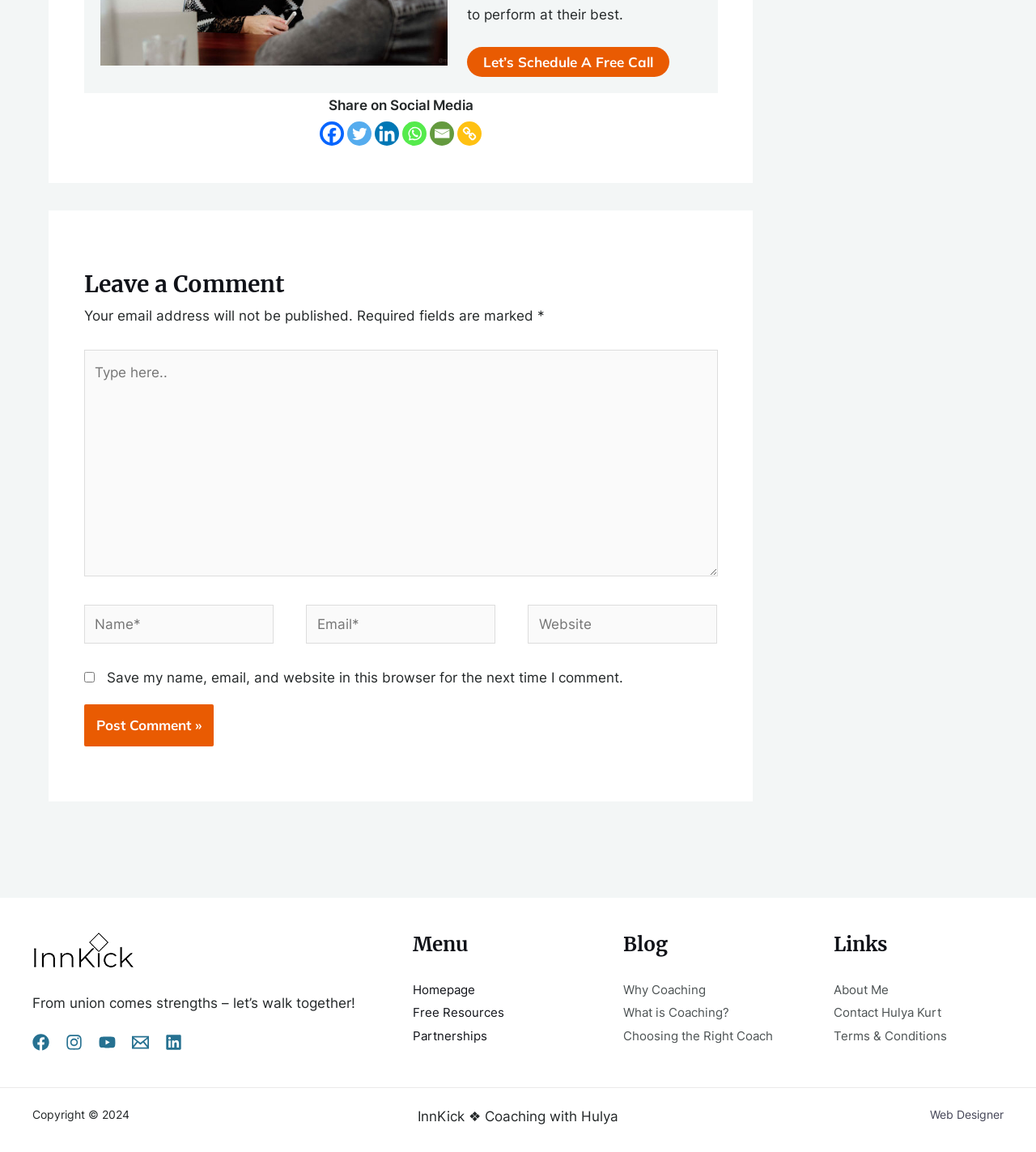Predict the bounding box of the UI element that fits this description: "aria-label="Whatsapp" title="Whatsapp"".

[0.388, 0.105, 0.412, 0.126]